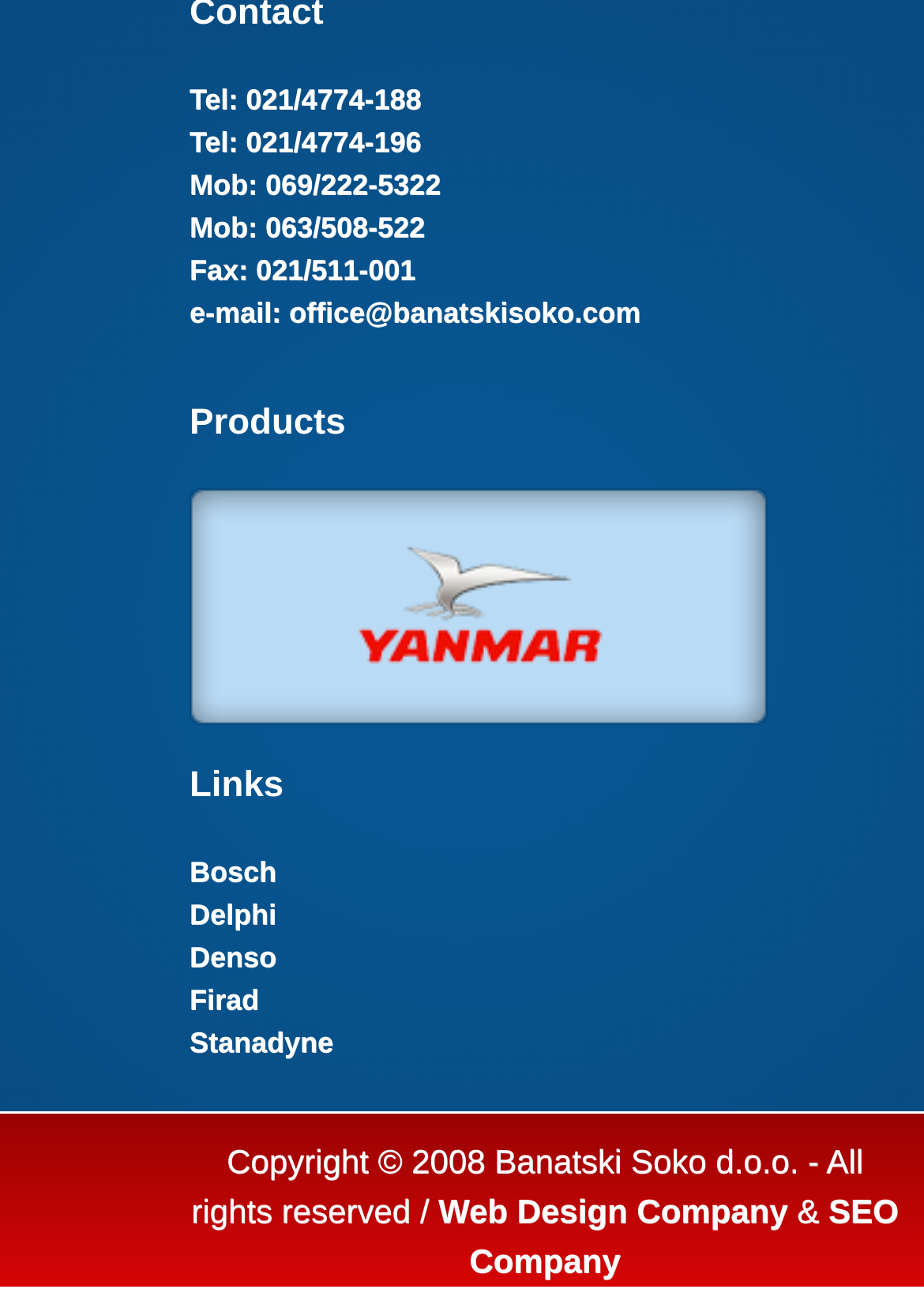What is the company's email address? Analyze the screenshot and reply with just one word or a short phrase.

office@banatskisoko.com